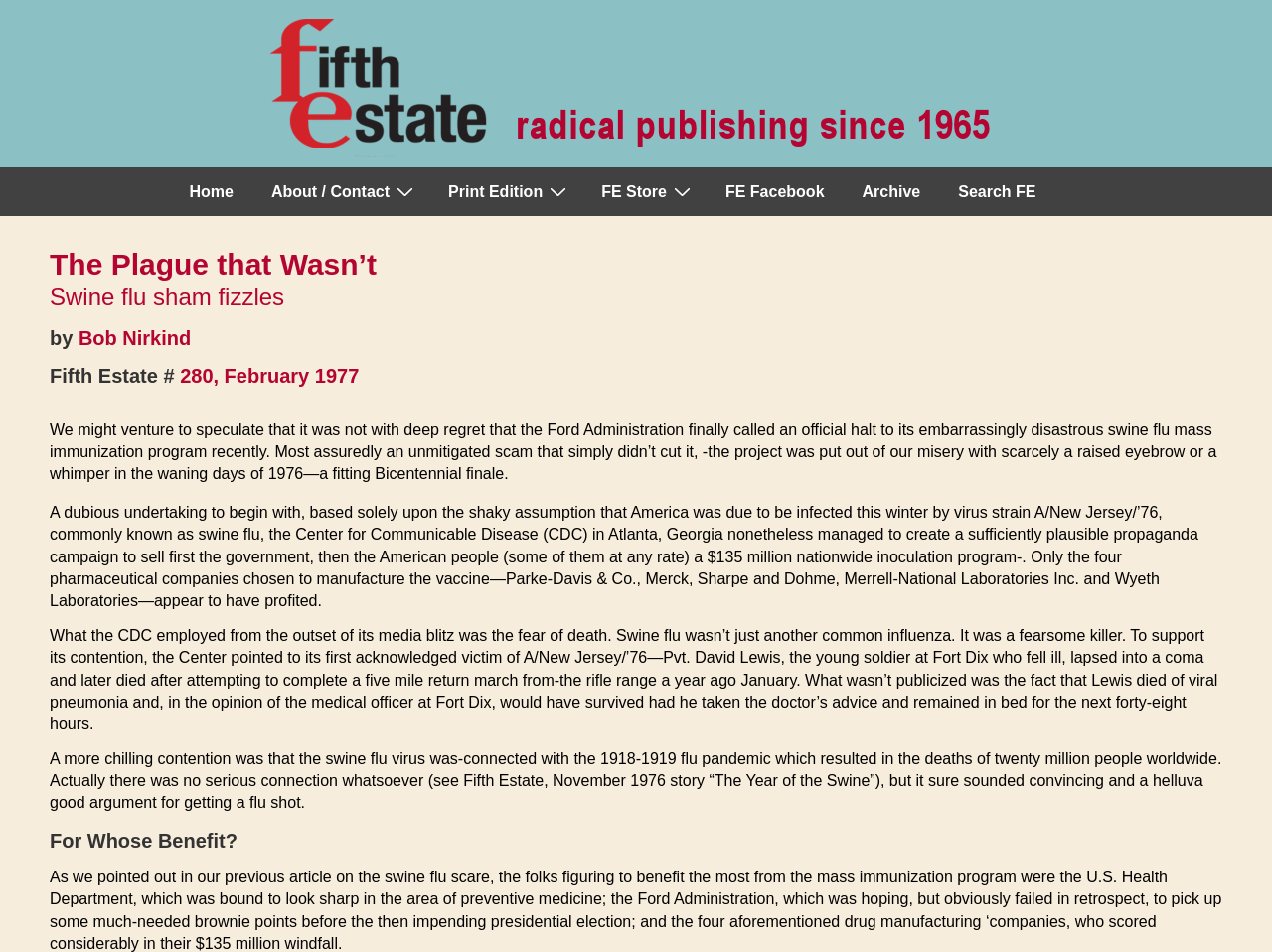Identify the bounding box coordinates of the area you need to click to perform the following instruction: "Click the 'FE Store' link".

[0.459, 0.176, 0.555, 0.227]